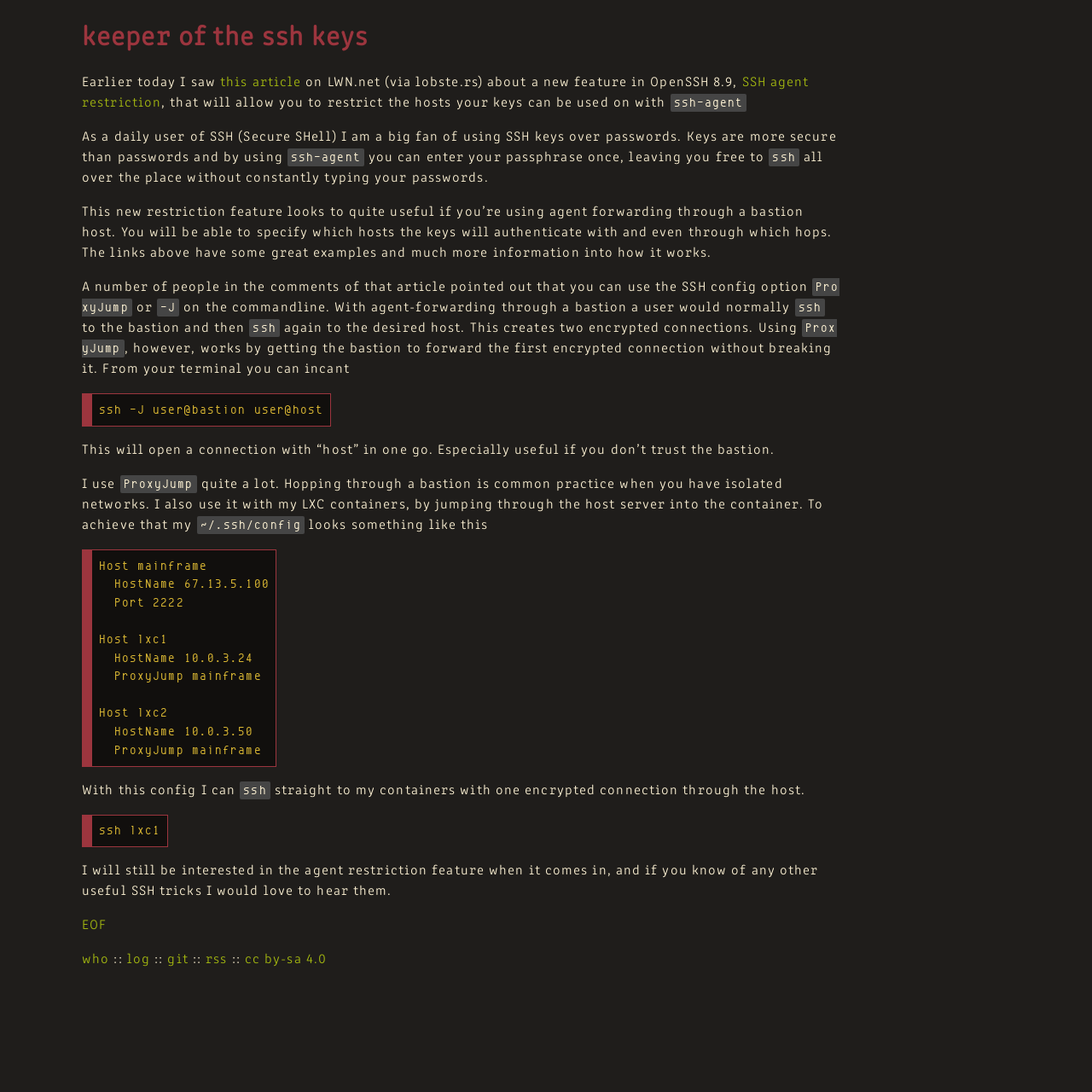Pinpoint the bounding box coordinates of the clickable area needed to execute the instruction: "go to the EOF page". The coordinates should be specified as four float numbers between 0 and 1, i.e., [left, top, right, bottom].

[0.075, 0.842, 0.098, 0.854]